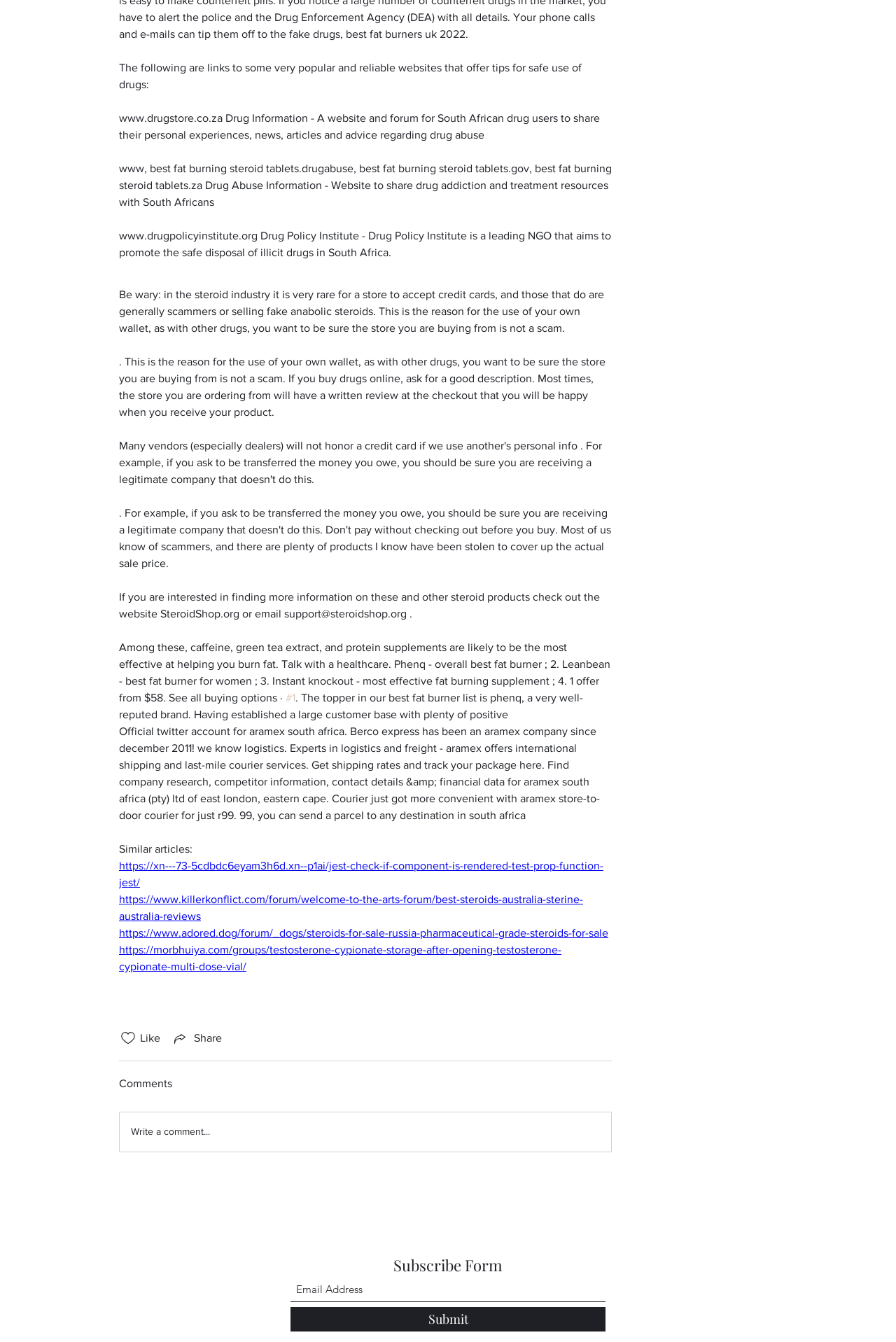Refer to the image and provide a thorough answer to this question:
What is the purpose of the 'Subscribe Form' section?

The 'Subscribe Form' section is likely used to allow users to subscribe to a newsletter or receive updates from the website. It requires an email address and has a 'Submit' button, indicating that users can opt-in to receive information from the website.